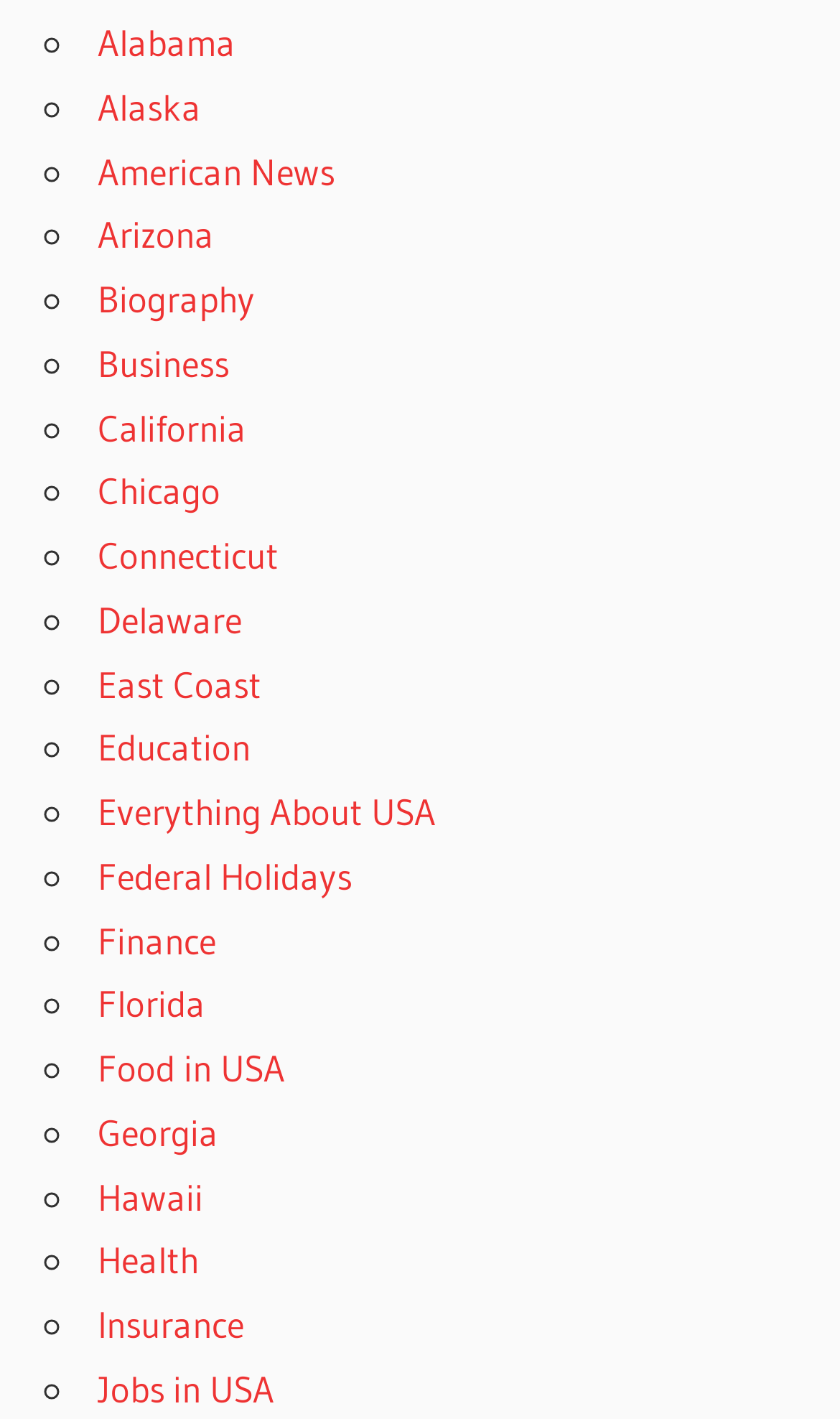Please identify the bounding box coordinates of the element that needs to be clicked to execute the following command: "Learn about California". Provide the bounding box using four float numbers between 0 and 1, formatted as [left, top, right, bottom].

[0.116, 0.285, 0.293, 0.317]